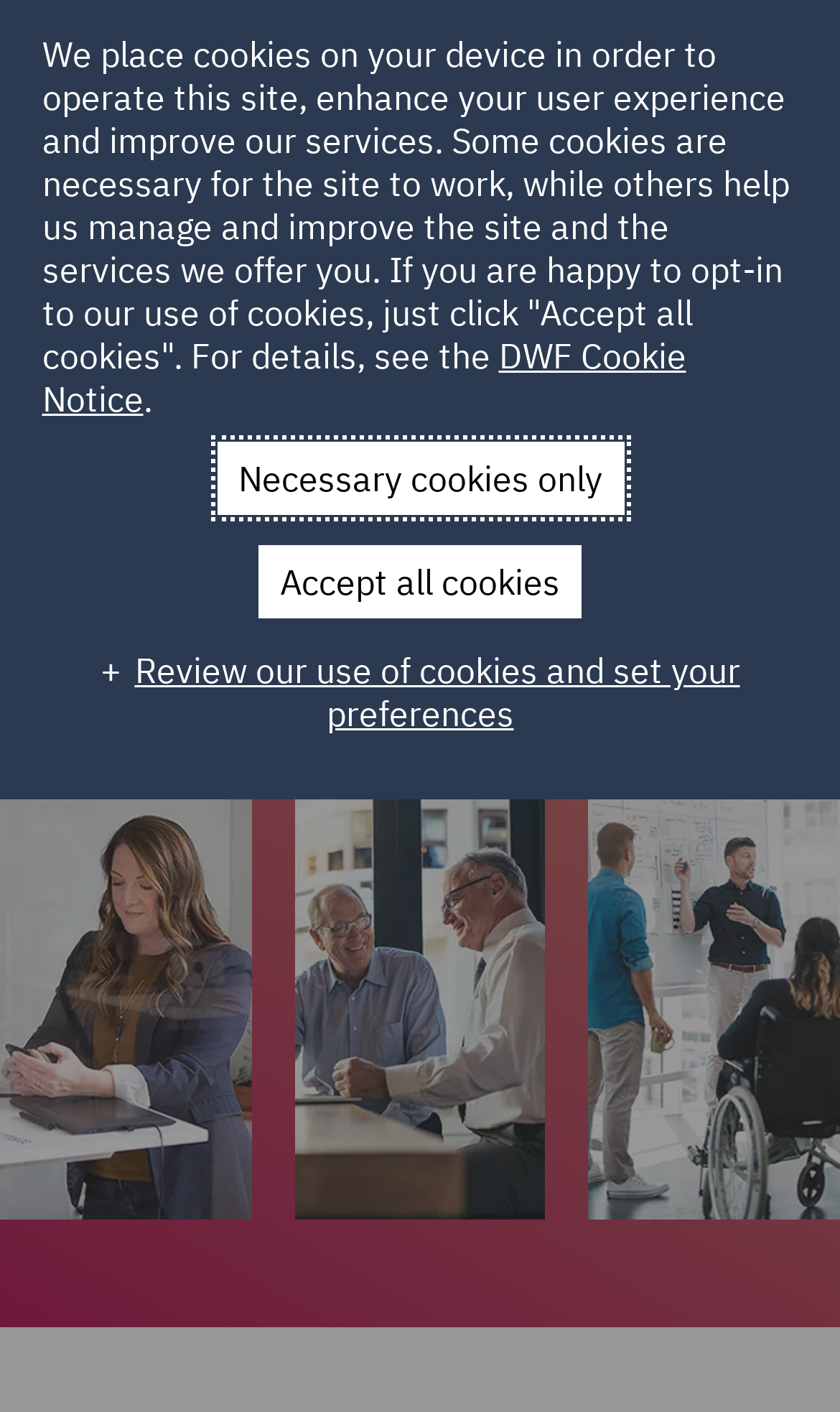Based on the image, please respond to the question with as much detail as possible:
What is the main theme of the images on the page?

The main theme of the images on the page is the workplace, as shown by the images of a woman at a desk, businessmen standing at a desk, and a meeting at a whiteboard, which suggest a professional and collaborative work environment.